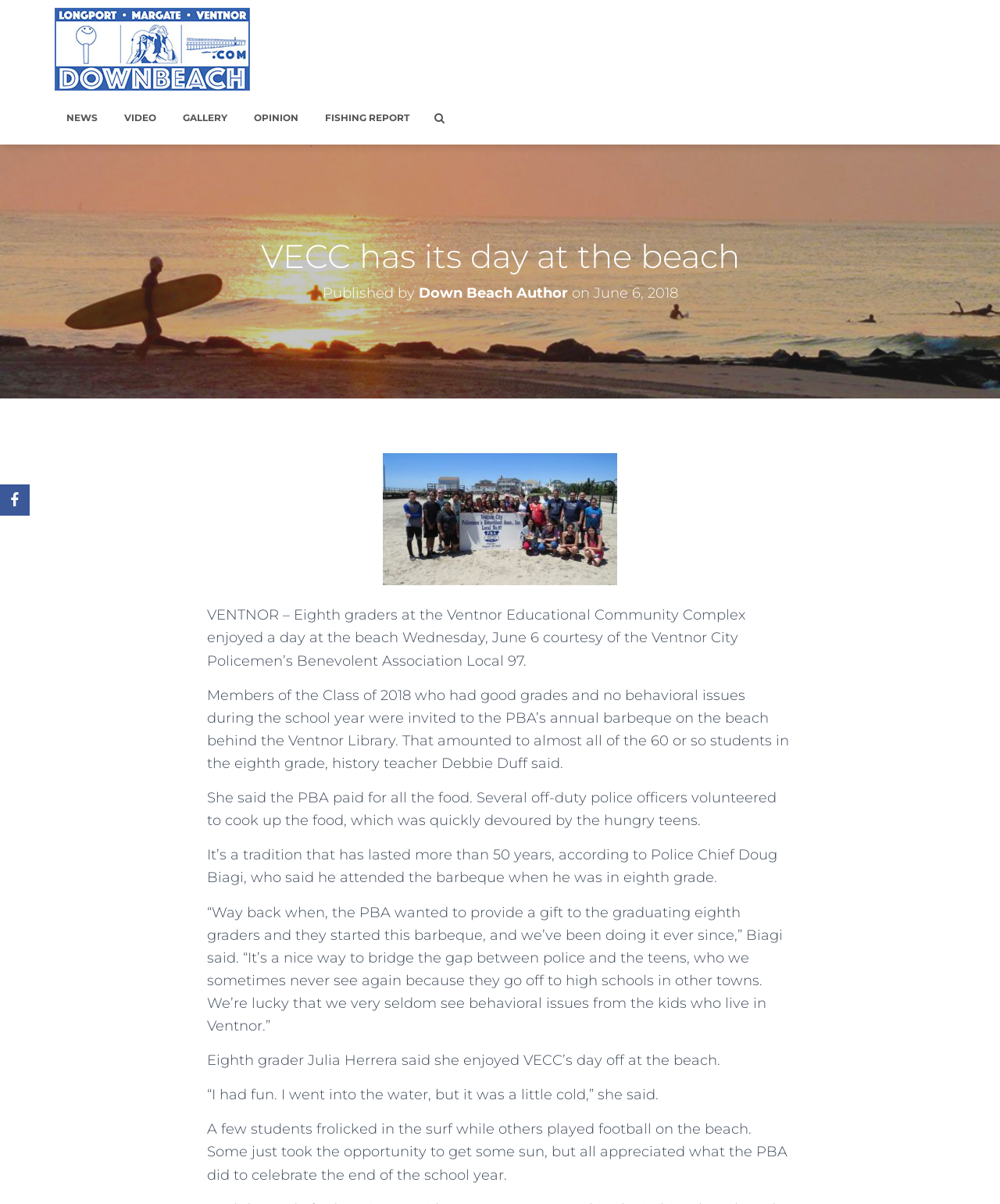Can you find the bounding box coordinates for the element to click on to achieve the instruction: "Click on the GALLERY link"?

[0.171, 0.082, 0.239, 0.114]